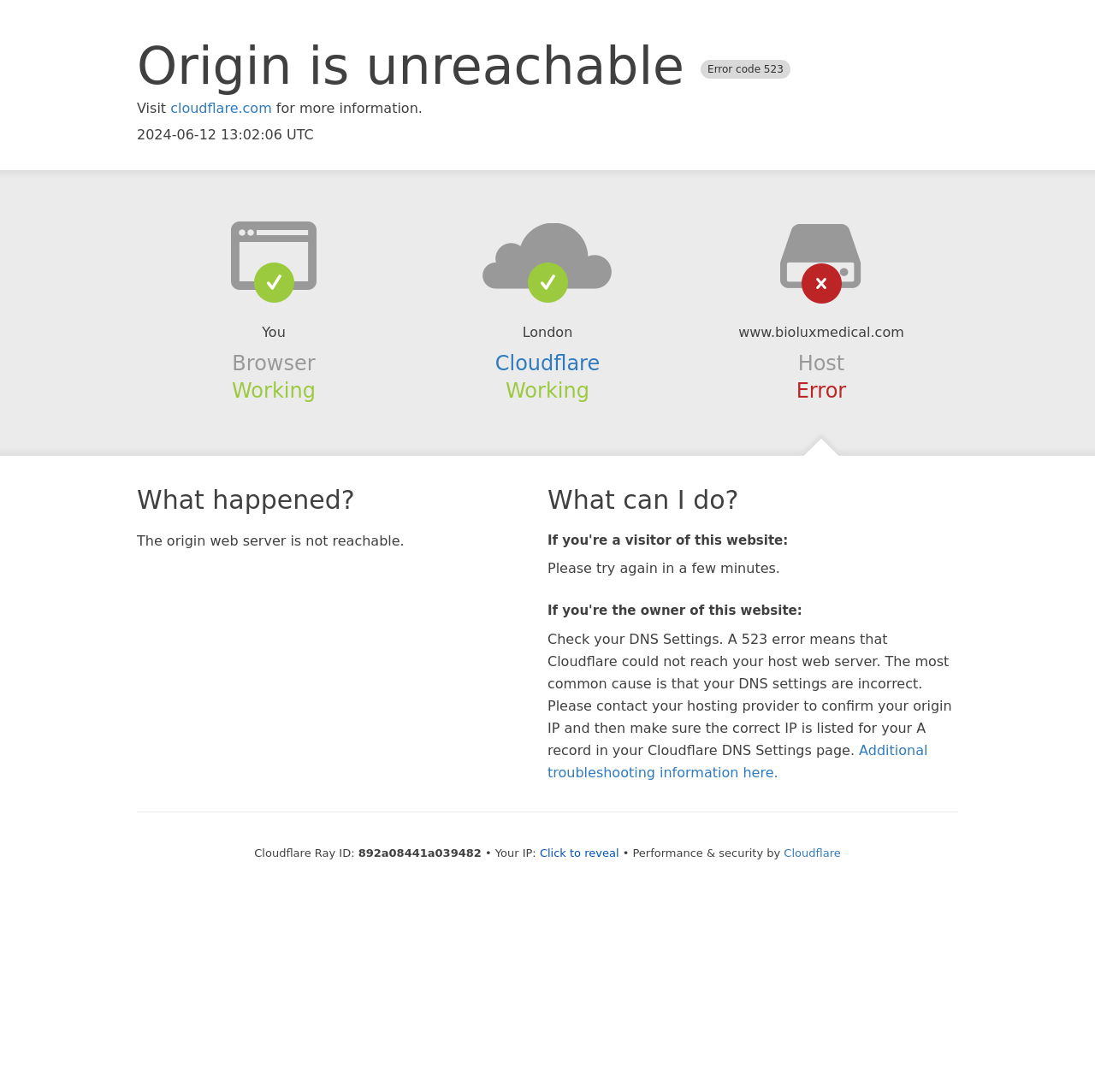Can you extract the primary headline text from the webpage?

Origin is unreachable Error code 523